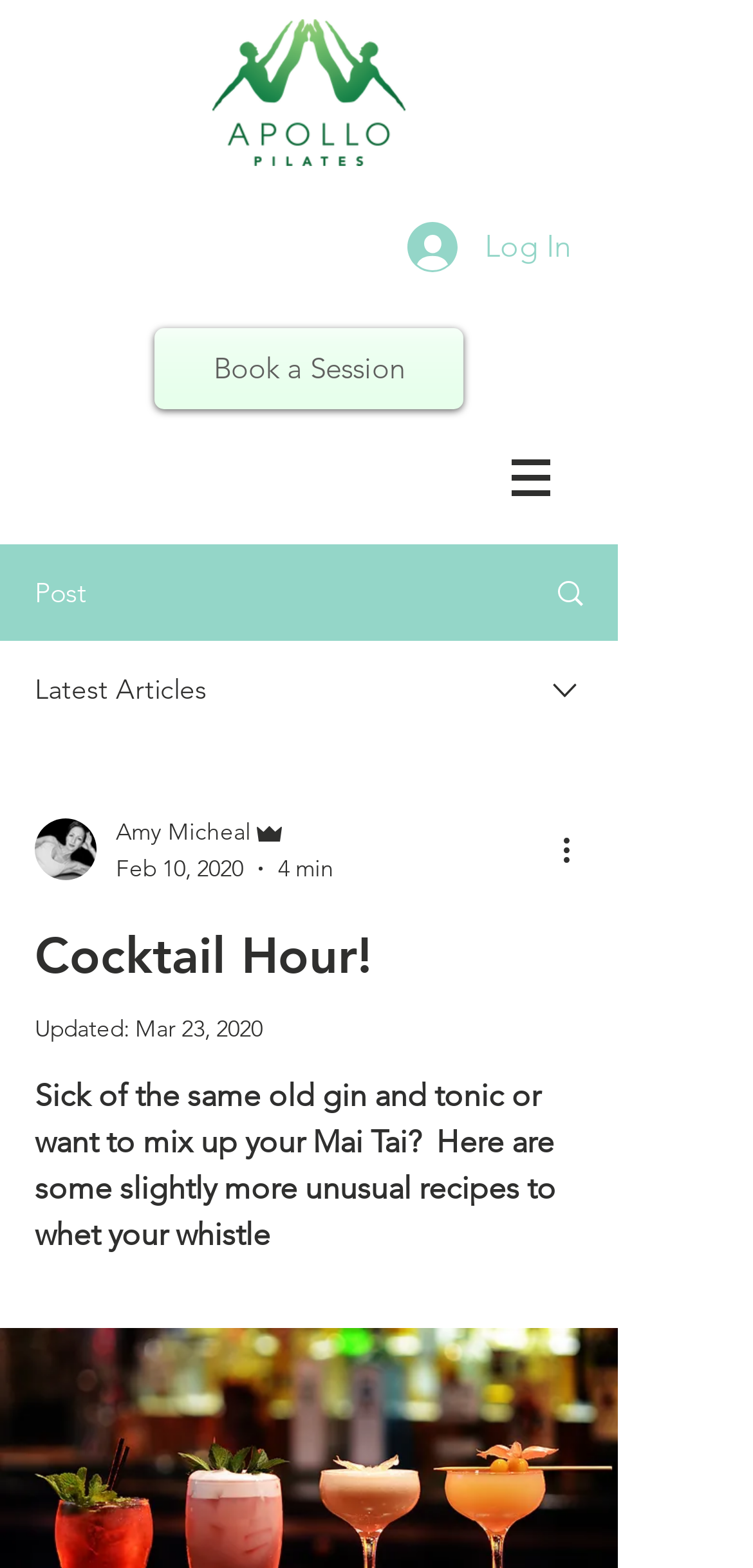Show the bounding box coordinates of the region that should be clicked to follow the instruction: "Open the Site navigation menu."

[0.641, 0.273, 0.769, 0.335]